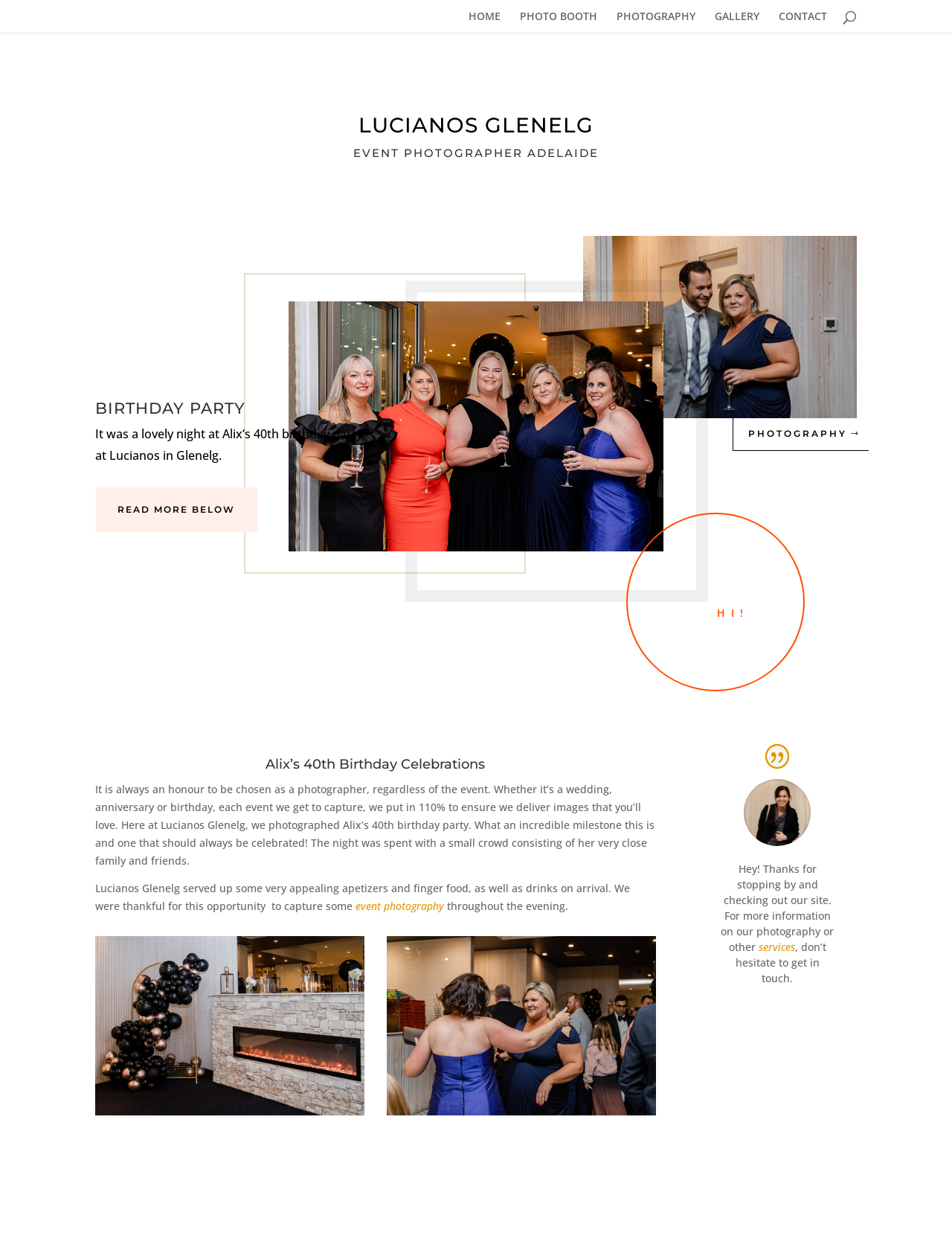What is the type of photography service offered?
Please respond to the question thoroughly and include all relevant details.

I inferred this answer by looking at the link 'event photography' and the context of the webpage, which suggests that the photography service offered is event photography.